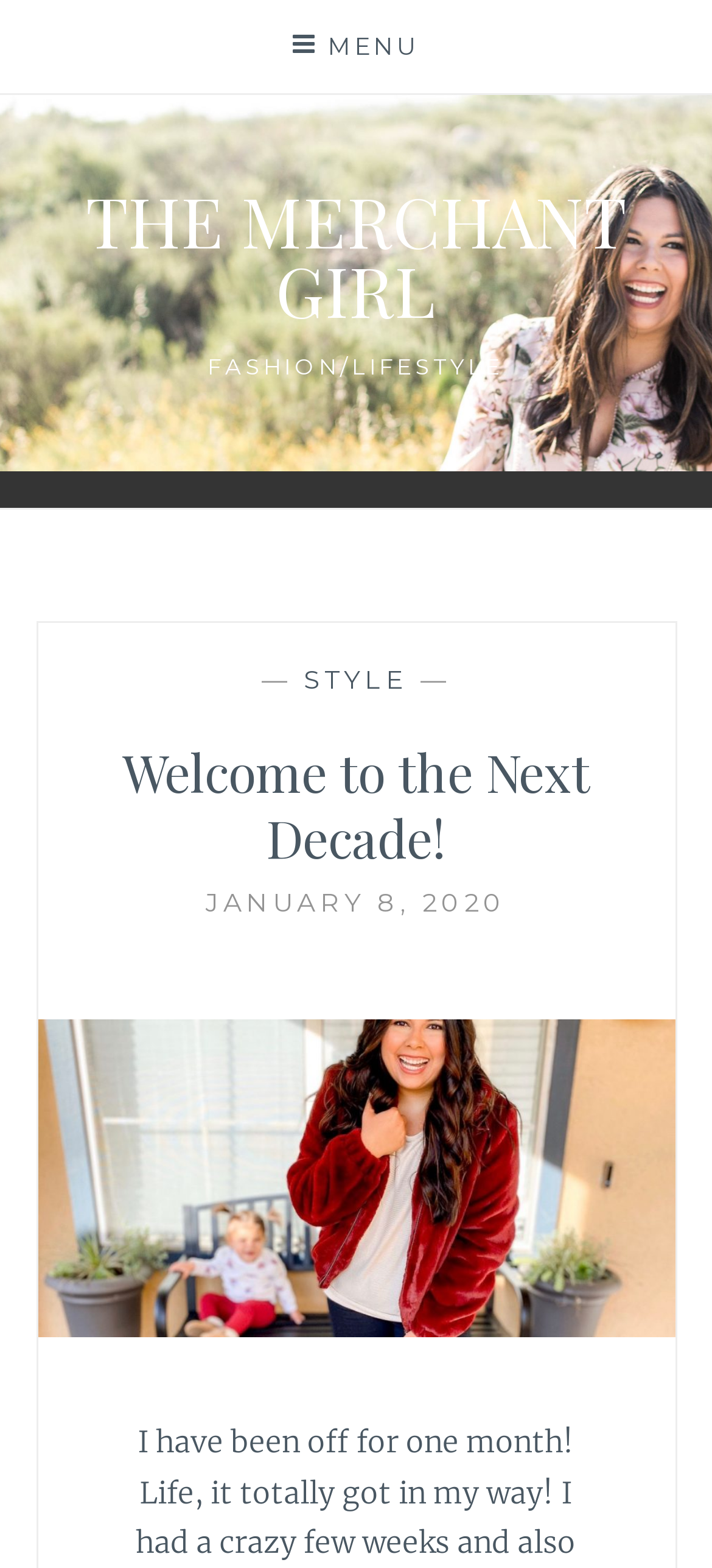Return the bounding box coordinates of the UI element that corresponds to this description: "Menu". The coordinates must be given as four float numbers in the range of 0 and 1, [left, top, right, bottom].

[0.0, 0.0, 1.0, 0.059]